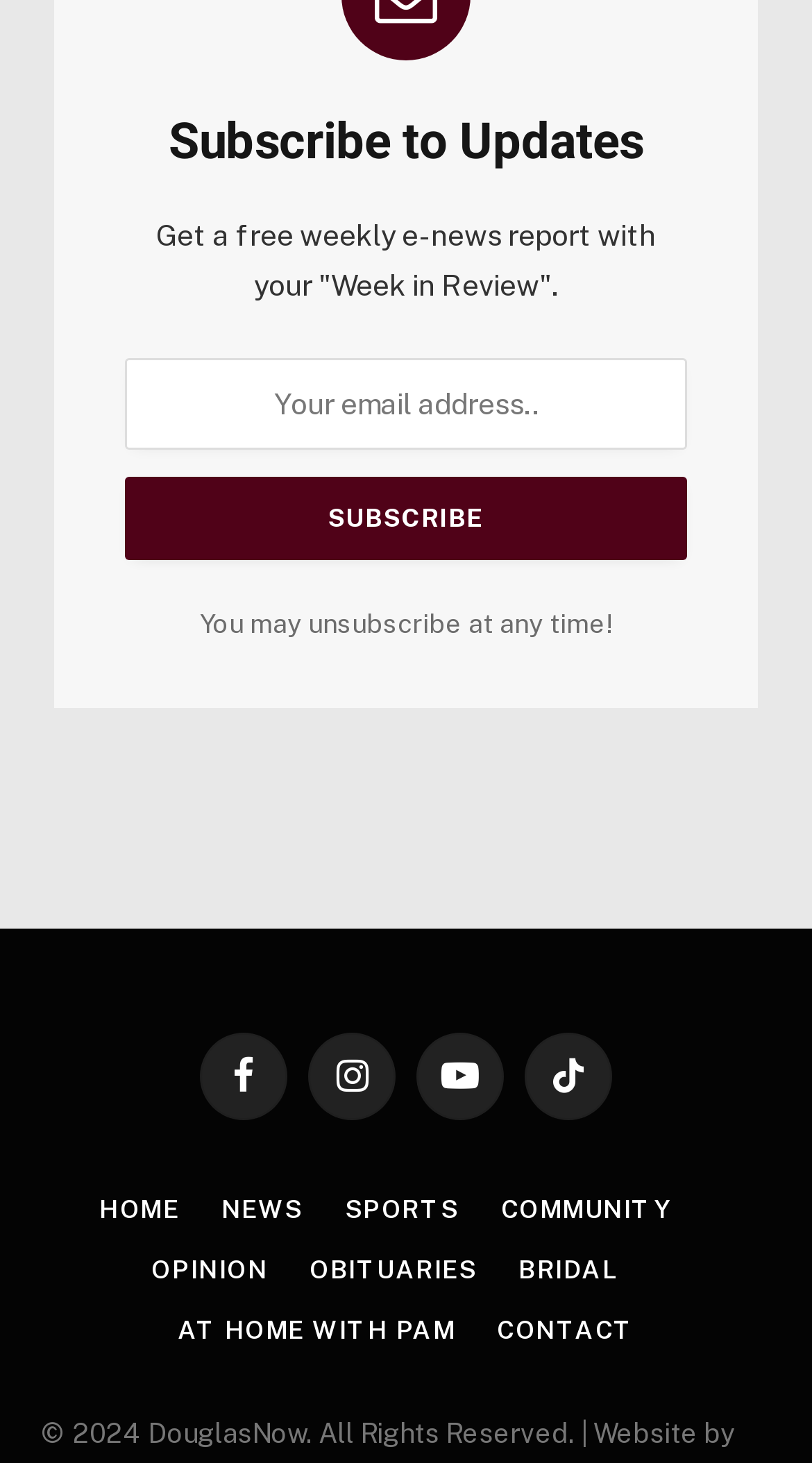Please locate the bounding box coordinates of the element that needs to be clicked to achieve the following instruction: "Contact us". The coordinates should be four float numbers between 0 and 1, i.e., [left, top, right, bottom].

[0.612, 0.9, 0.781, 0.92]